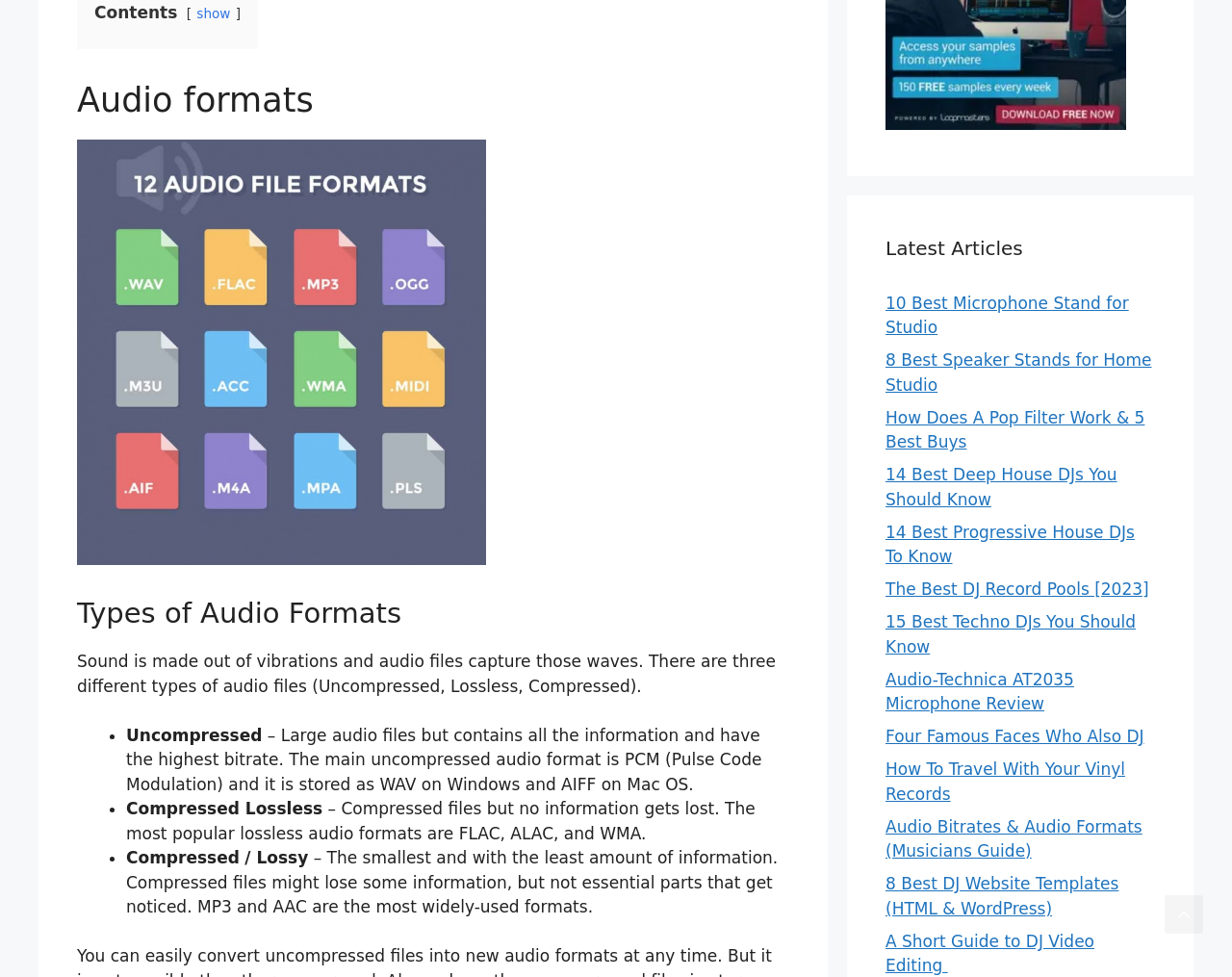Determine the bounding box coordinates in the format (top-left x, top-left y, bottom-right x, bottom-right y). Ensure all values are floating point numbers between 0 and 1. Identify the bounding box of the UI element described by: aria-label="Open search"

None